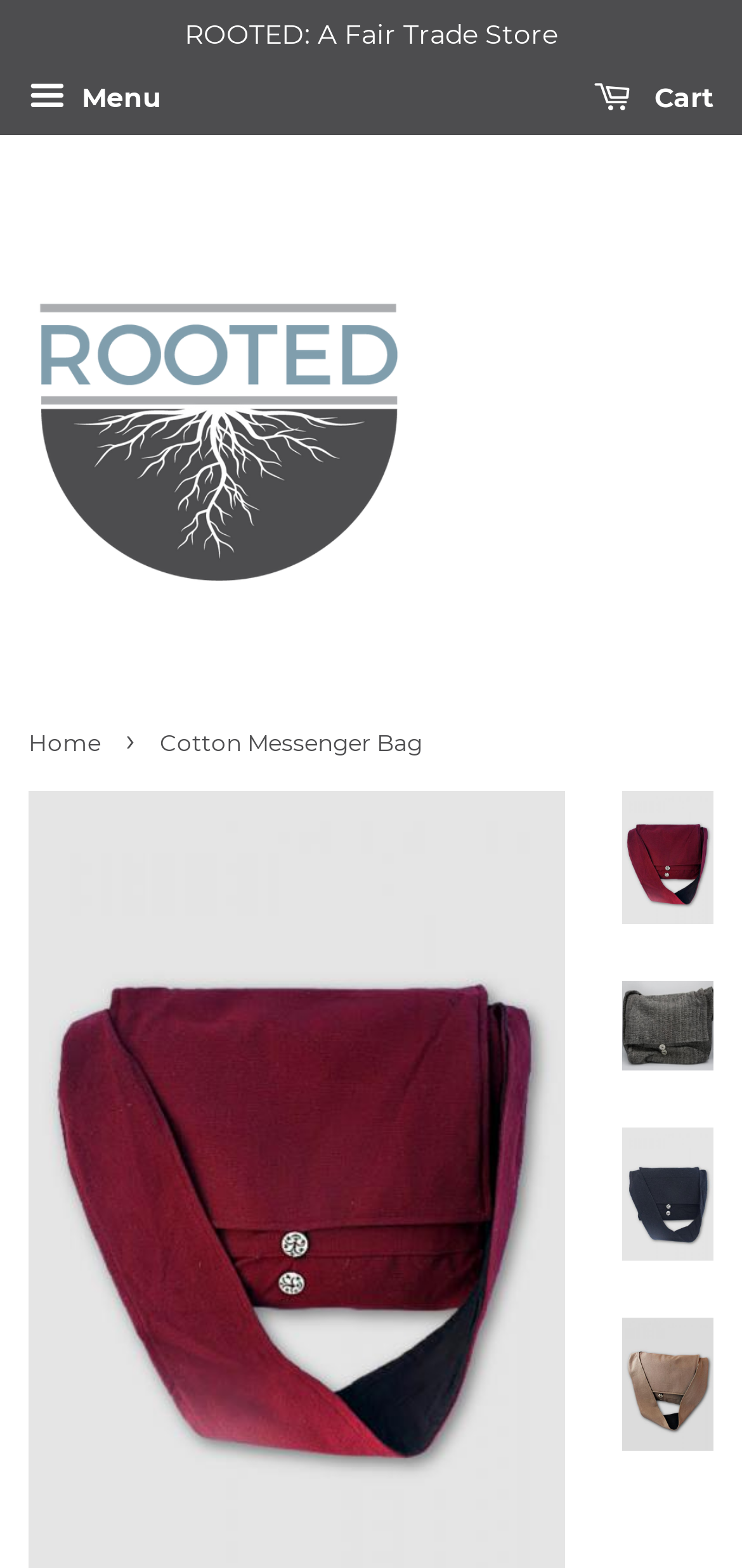What is the link at the top-right corner of the webpage?
Look at the screenshot and respond with one word or a short phrase.

Cart